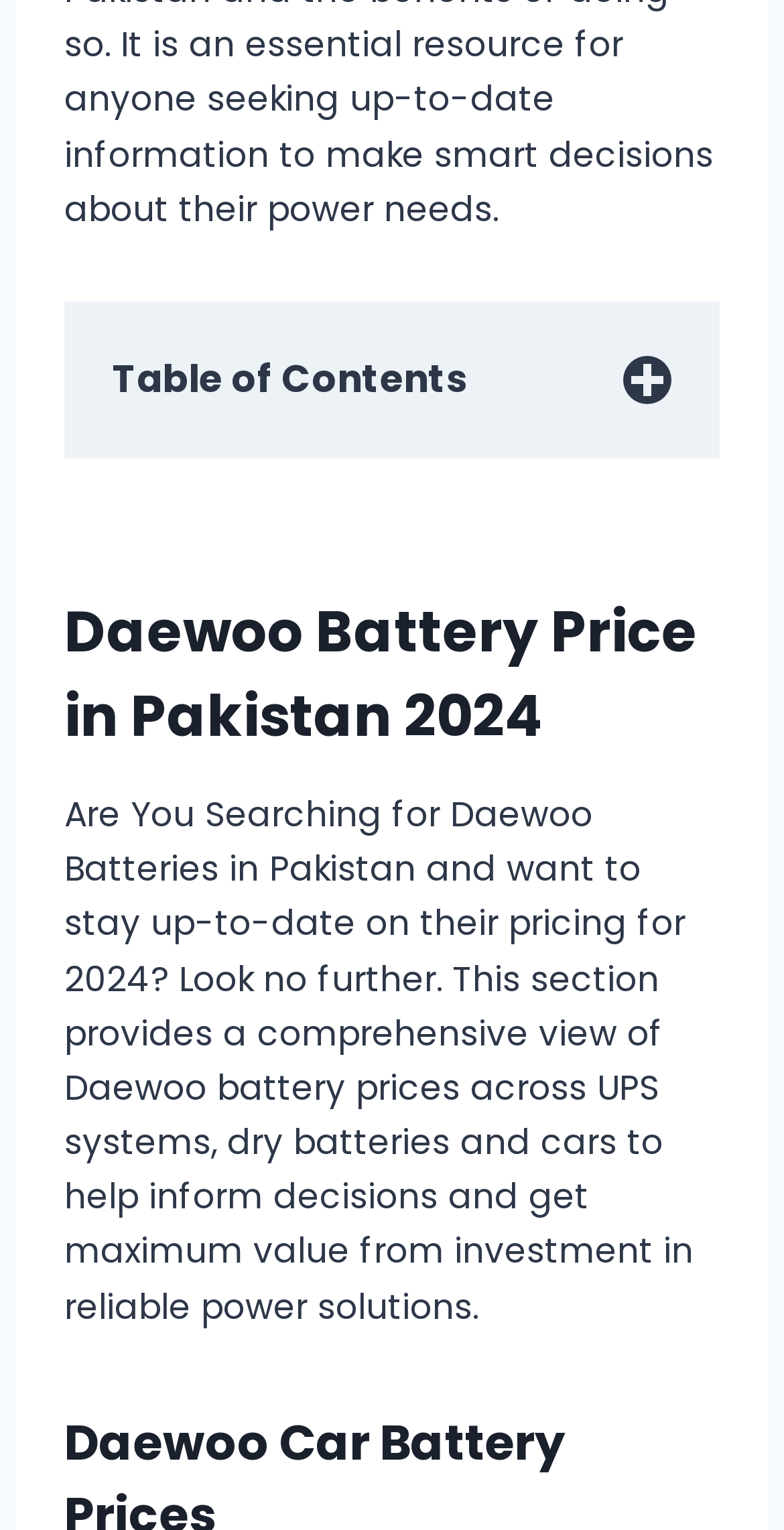Provide a one-word or short-phrase response to the question:
What is the purpose of this webpage?

To provide information on Daewoo battery prices